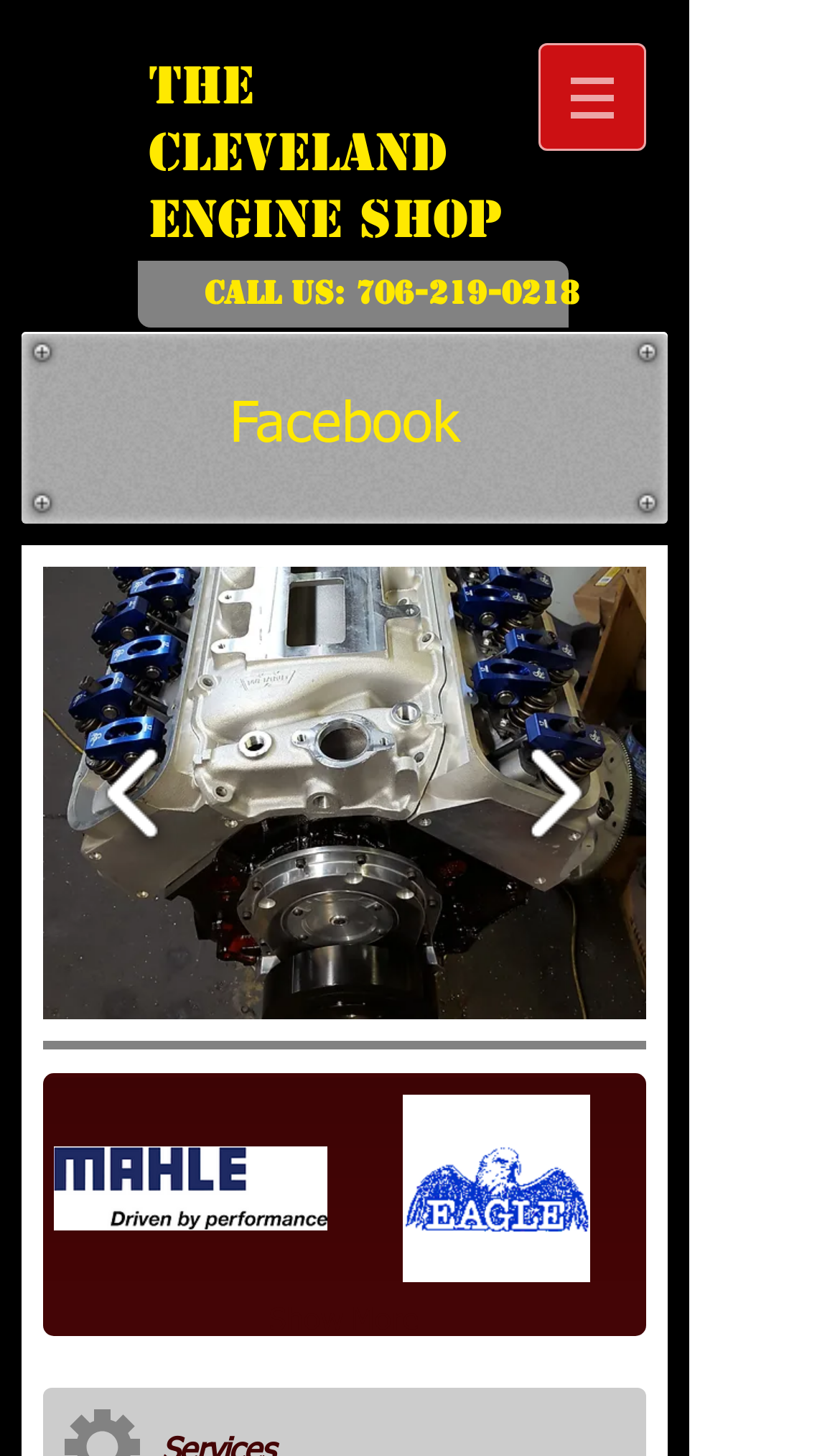Using the provided element description, identify the bounding box coordinates as (top-left x, top-left y, bottom-right x, bottom-right y). Ensure all values are between 0 and 1. Description: The Cleveland Engine Shop

[0.177, 0.037, 0.597, 0.173]